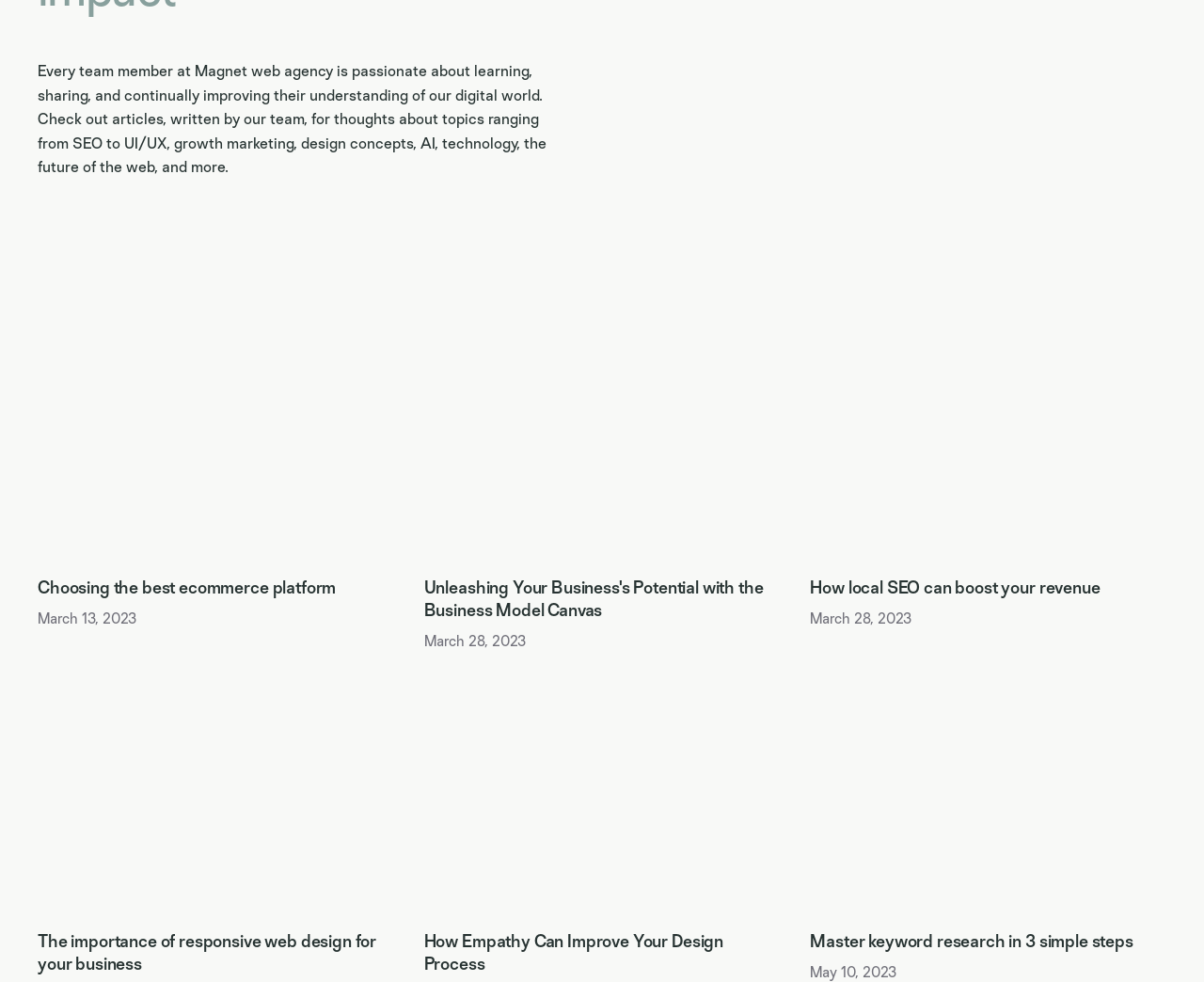Indicate the bounding box coordinates of the clickable region to achieve the following instruction: "read the copyright information."

None